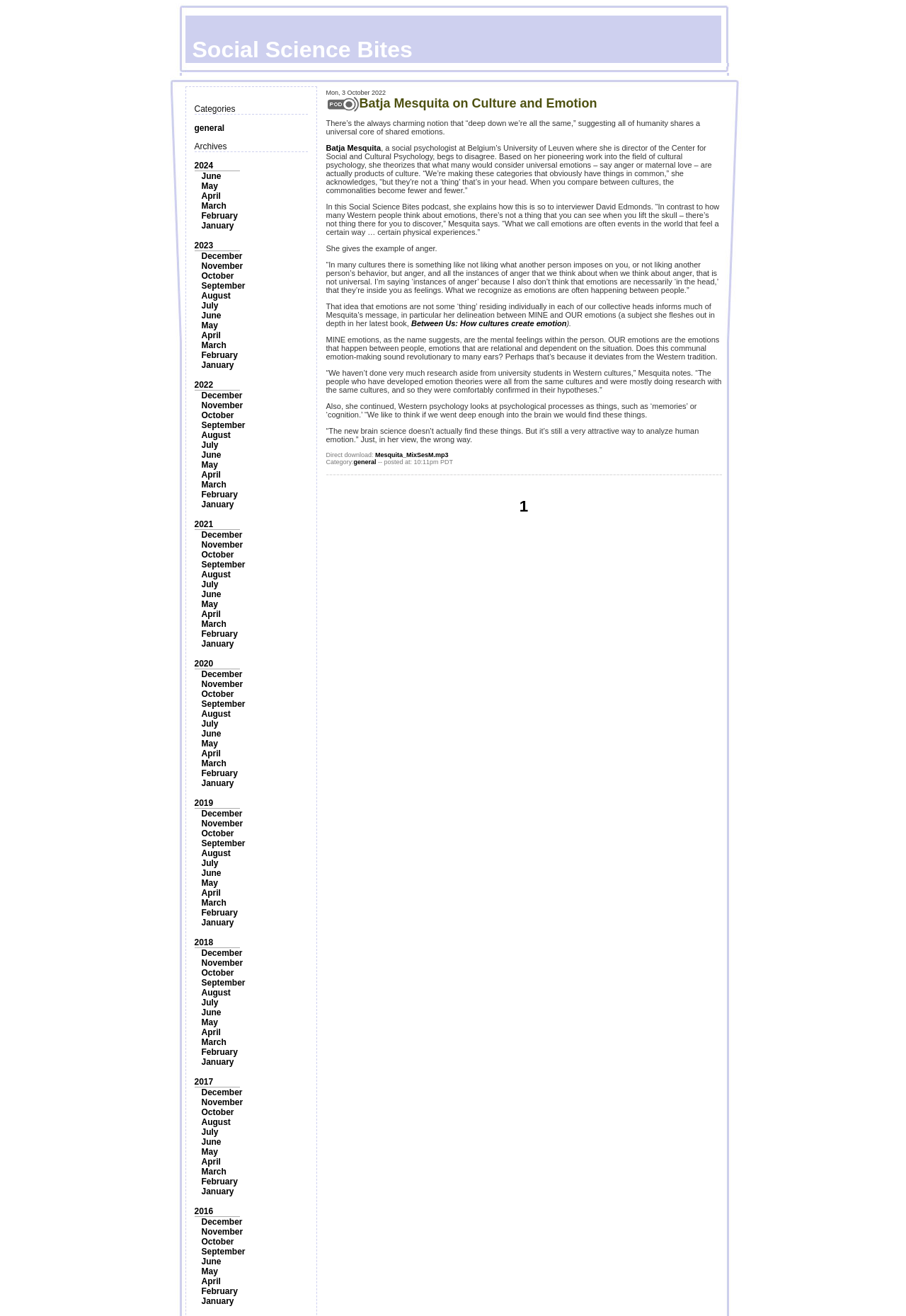Provide the bounding box for the UI element matching this description: "September".

[0.222, 0.947, 0.271, 0.955]